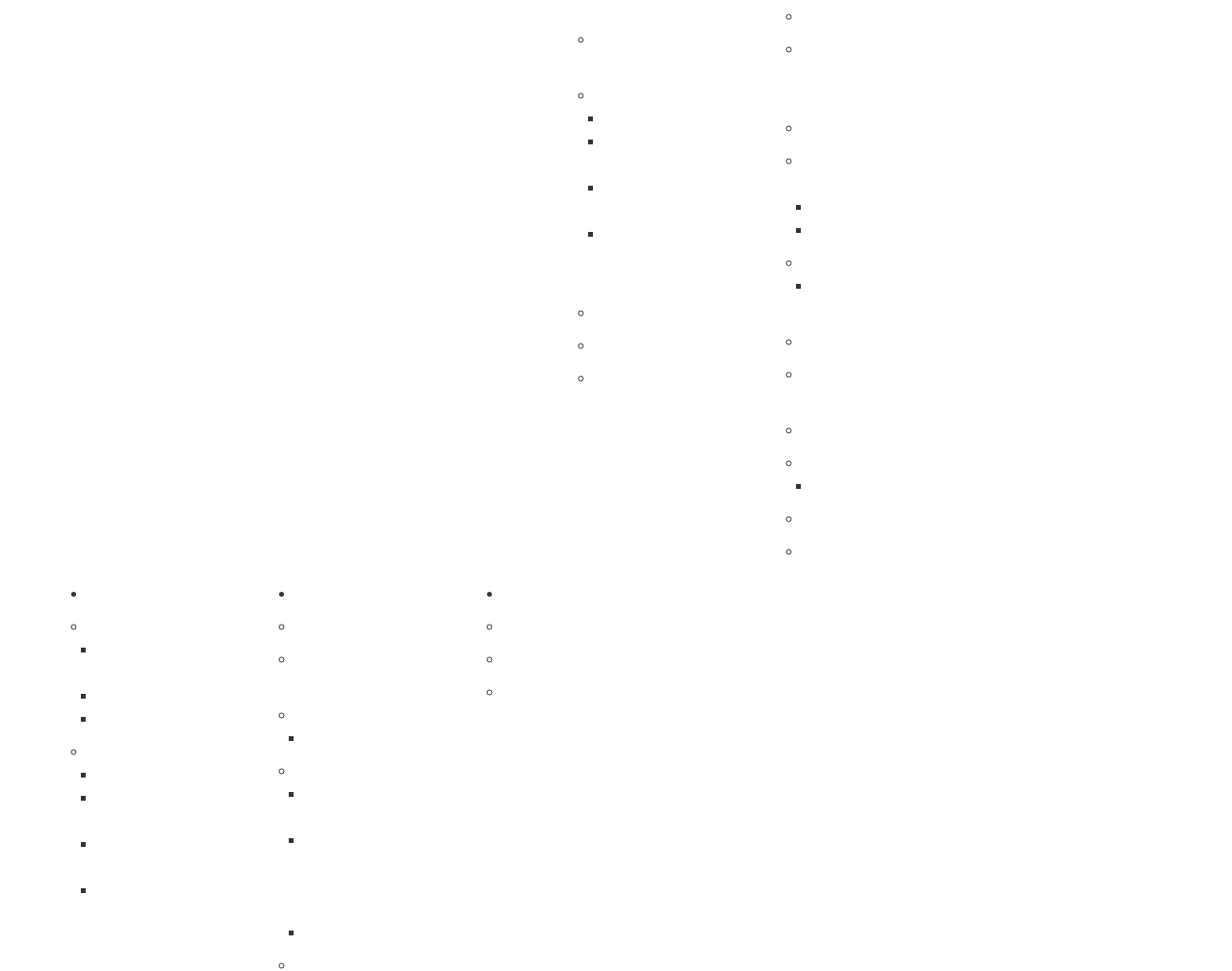What is the 'Grants & Scholarships' link about?
Please respond to the question with a detailed and informative answer.

The 'Grants & Scholarships' link is about the financial aid opportunities available to students participating in the Erasmus Mundus program, including grants and scholarships to support their education and research.